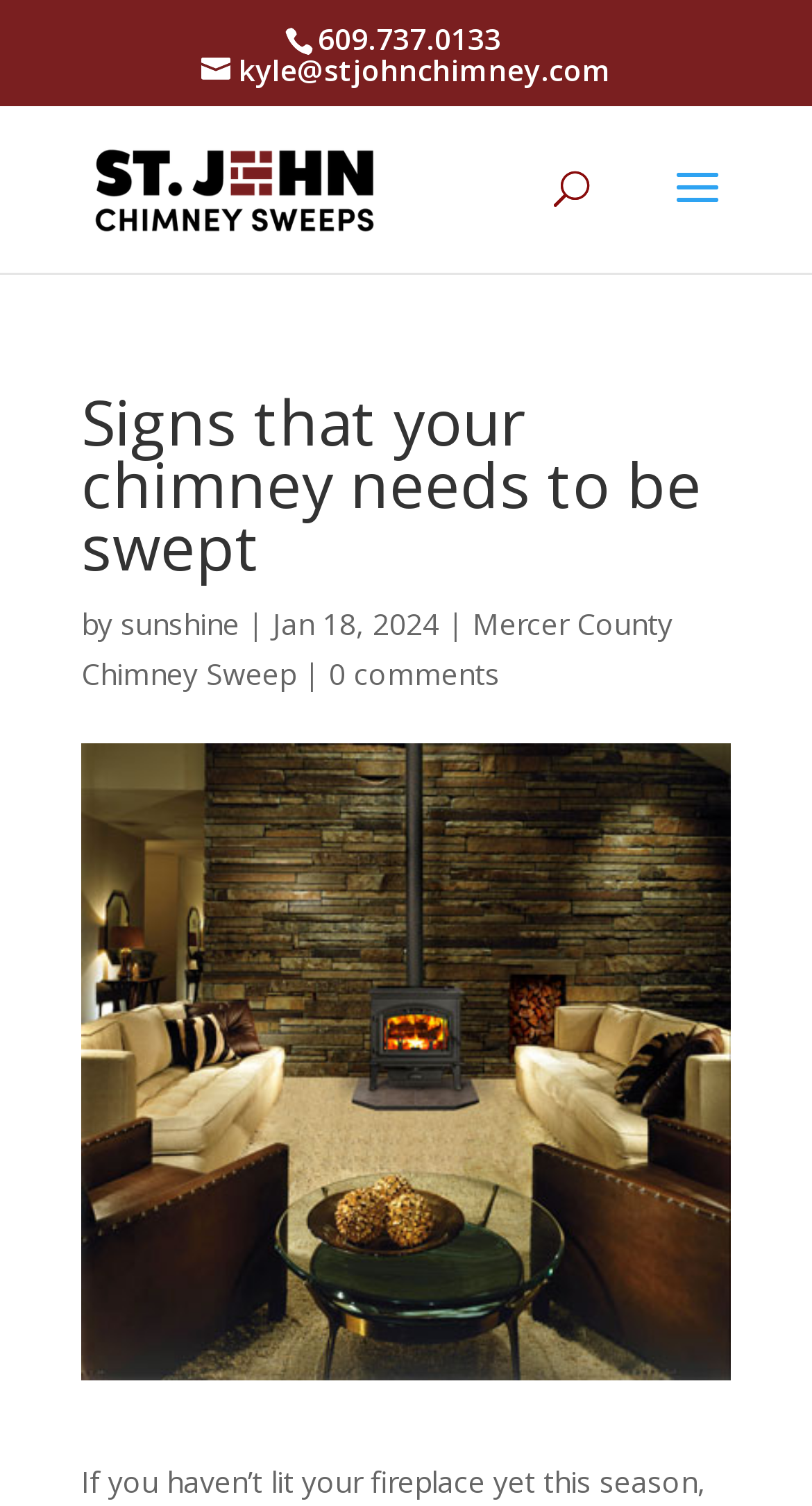Respond with a single word or phrase for the following question: 
What is the phone number on the webpage?

609.737.0133